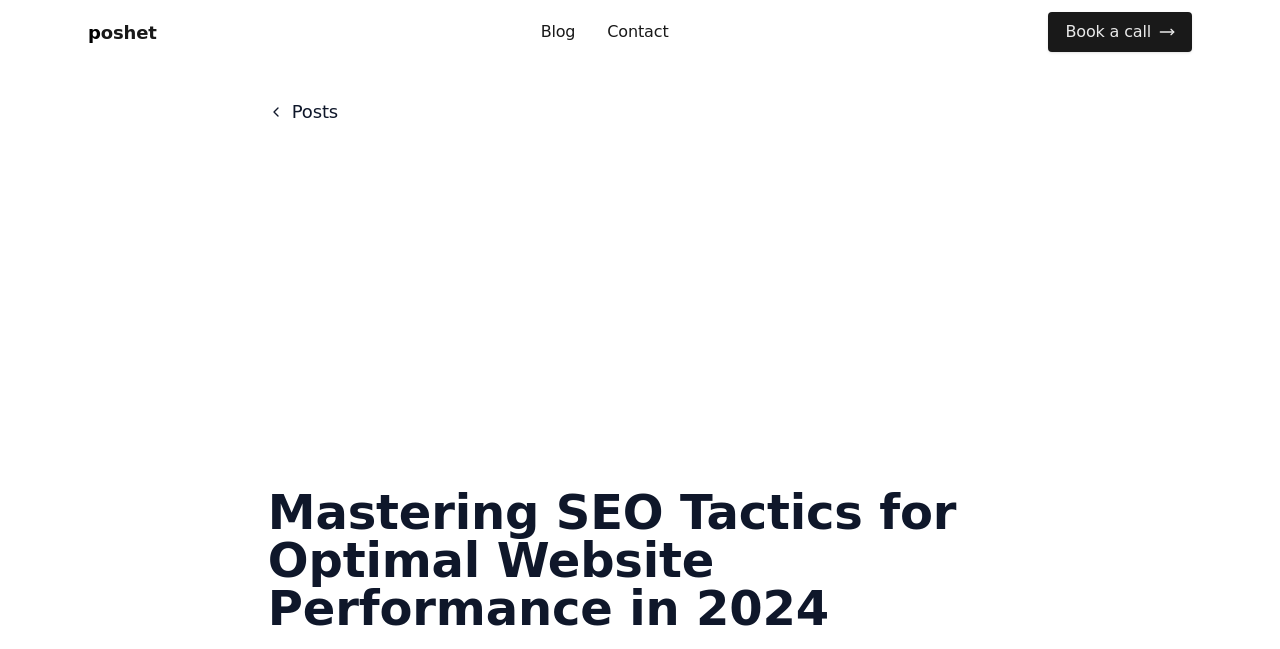Can you look at the image and give a comprehensive answer to the question:
How many navigation links are at the top of the webpage?

I found three links at the top of the webpage, namely 'Poshet', 'Blog', and 'Contact', which are likely navigation links to different sections of the website.